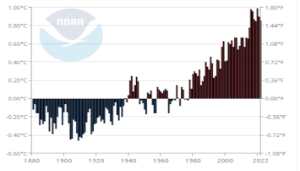What is the source of the data?
Use the screenshot to answer the question with a single word or phrase.

NOAA